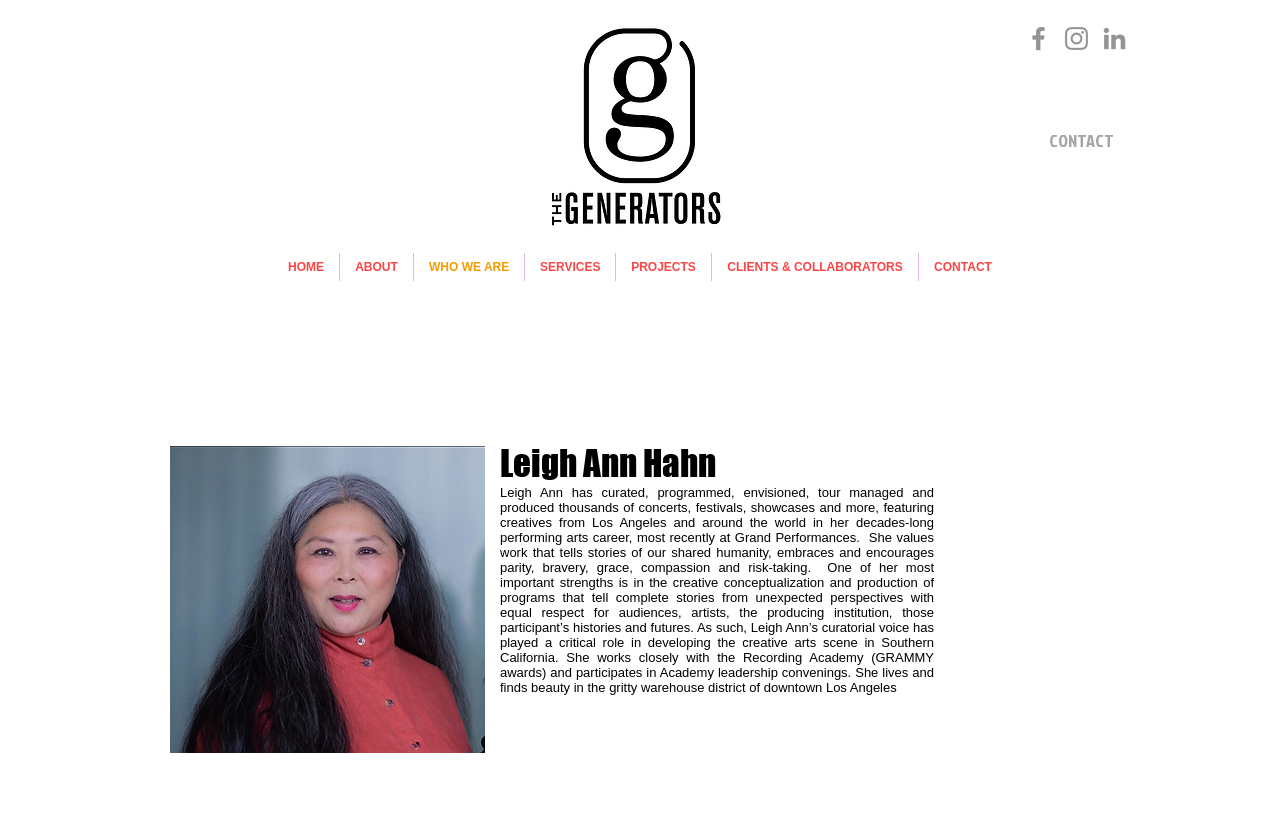Locate the bounding box coordinates of the UI element described by: "ABOUT". The bounding box coordinates should consist of four float numbers between 0 and 1, i.e., [left, top, right, bottom].

[0.266, 0.303, 0.323, 0.336]